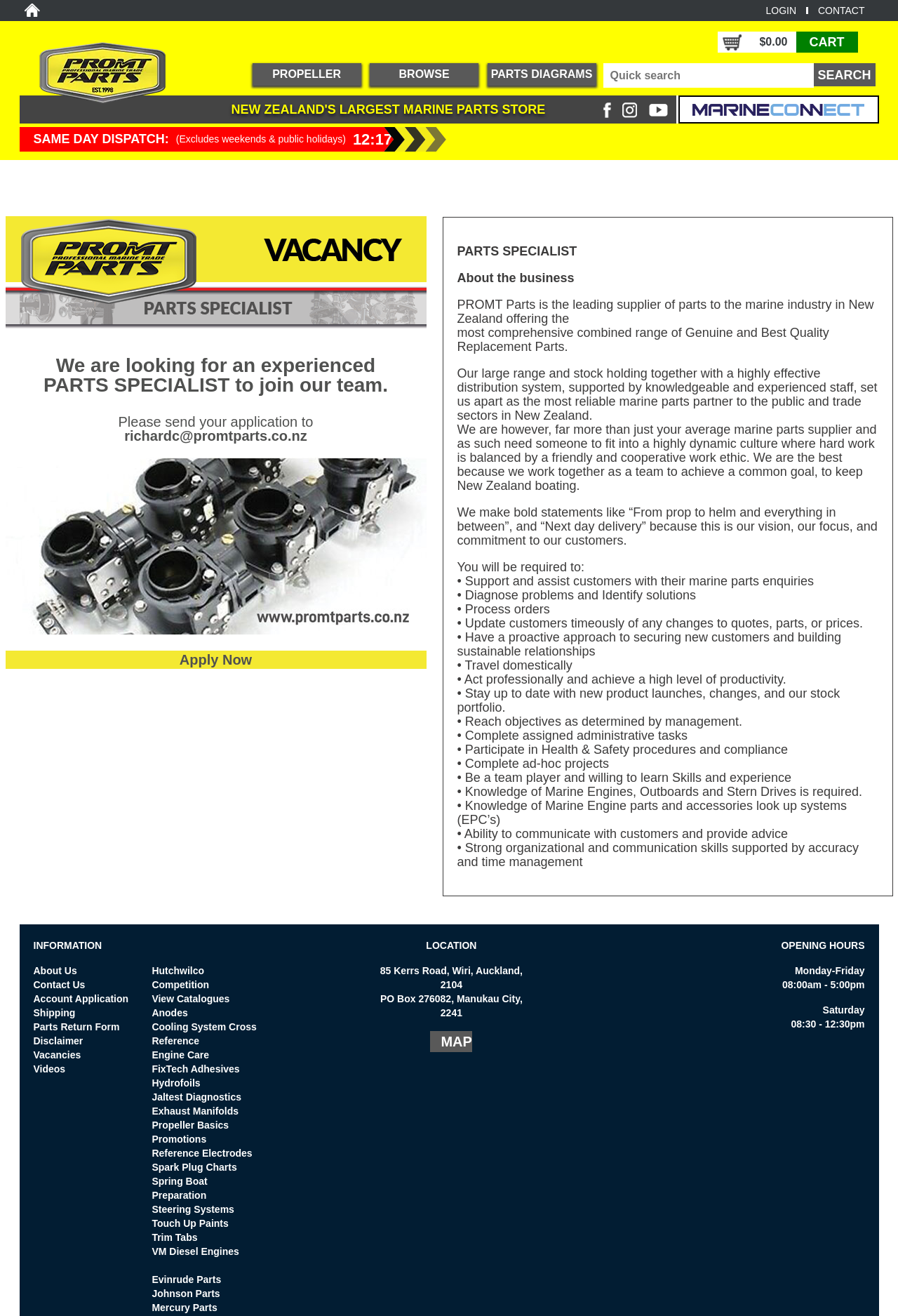Determine the bounding box coordinates for the area that needs to be clicked to fulfill this task: "Browse products". The coordinates must be given as four float numbers between 0 and 1, i.e., [left, top, right, bottom].

[0.412, 0.058, 0.543, 0.067]